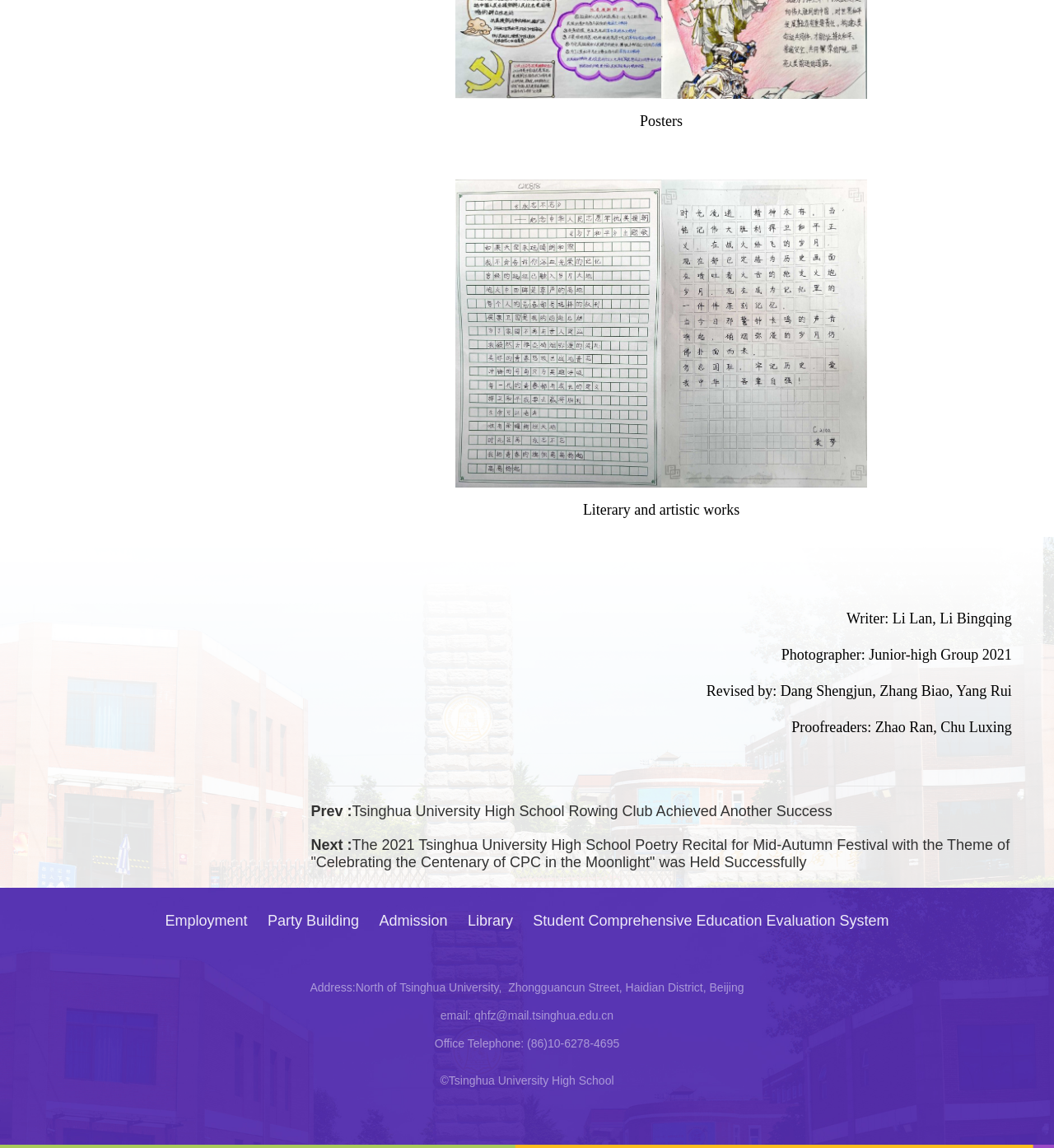Who is the writer of the literary work?
Give a one-word or short phrase answer based on the image.

Li Lan, Li Bingqing